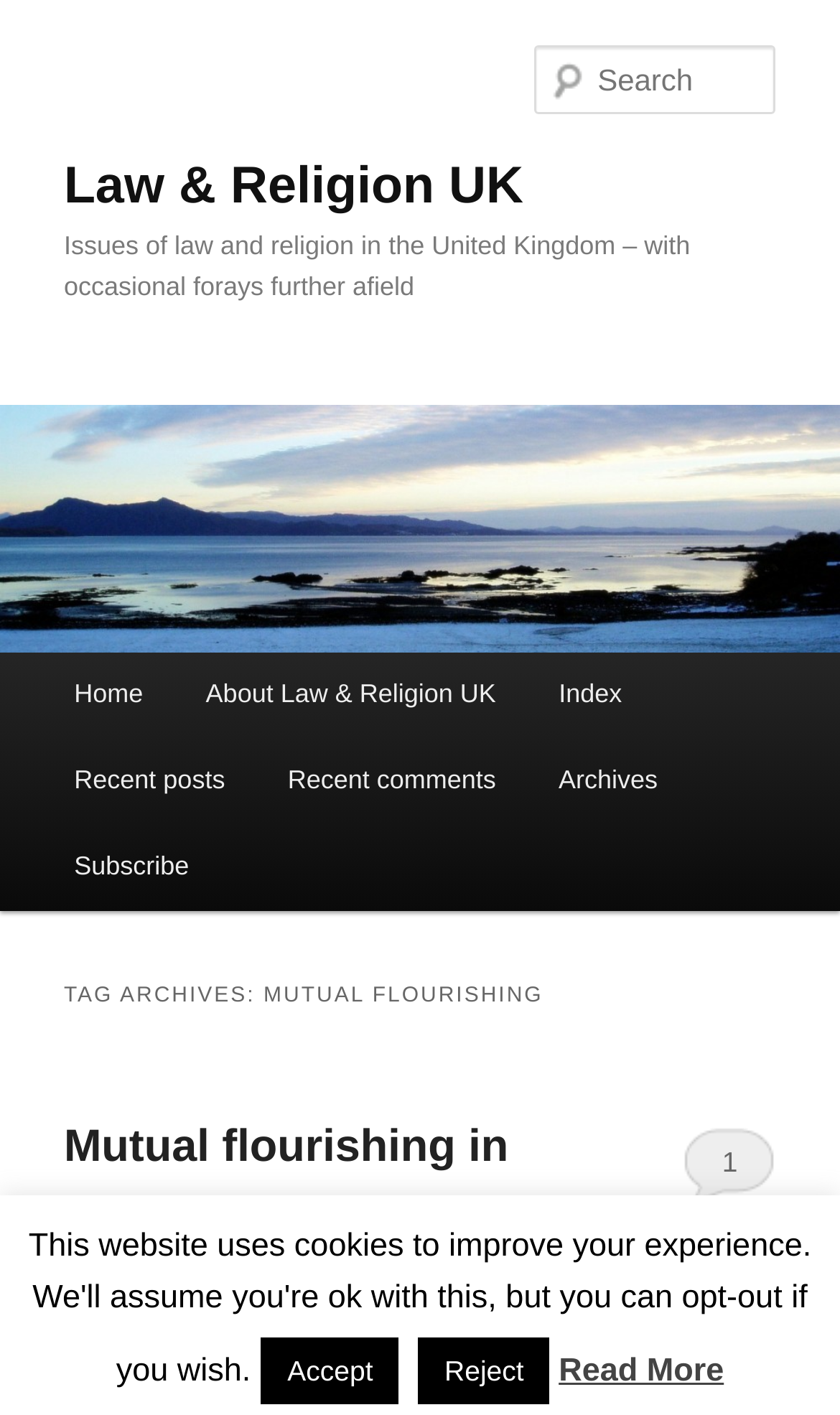Find the bounding box coordinates of the clickable area that will achieve the following instruction: "View undergraduate studies".

None